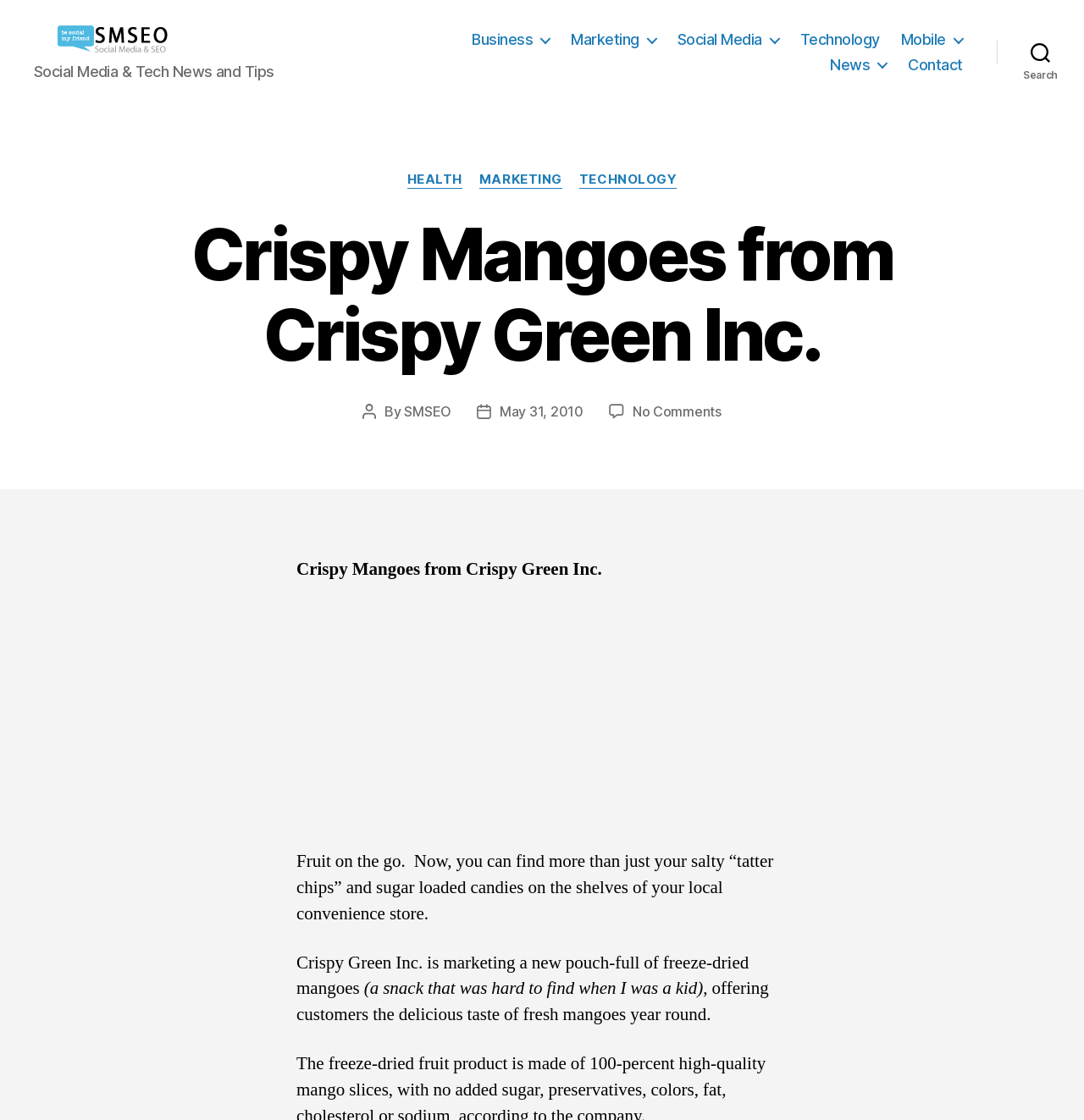Locate the bounding box coordinates of the area you need to click to fulfill this instruction: 'Visit the Business page'. The coordinates must be in the form of four float numbers ranging from 0 to 1: [left, top, right, bottom].

[0.435, 0.027, 0.507, 0.043]